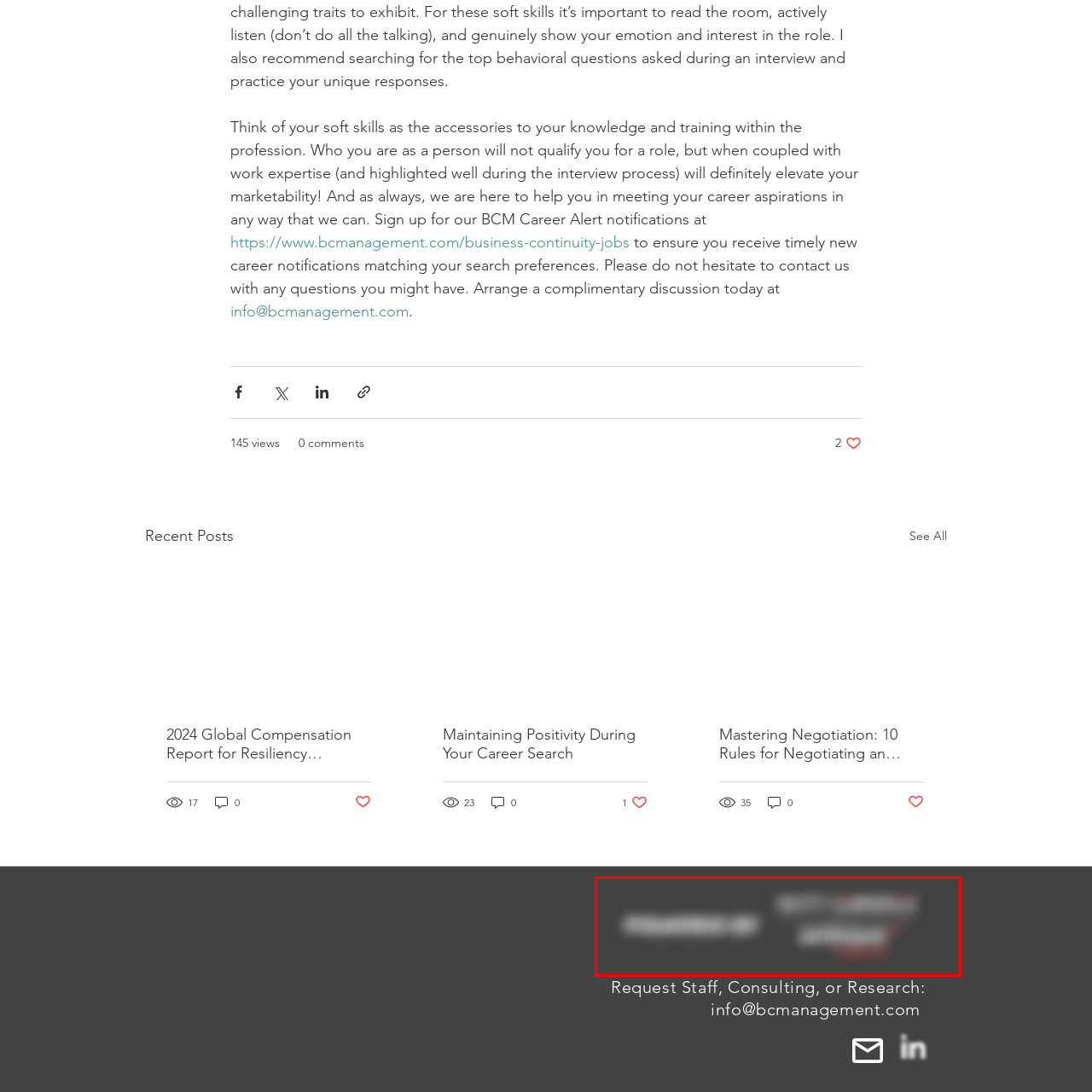Thoroughly describe the contents of the picture within the red frame.

The image prominently features the phrase "Powered by," indicating a partnership or sponsorship. Accompanying this text is the logo of WOB (Women on Boards), likely representing an organization focused on advancing women's roles in leadership and governance. The graphic employs a sleek design with a modern font, set against a dark background, which enhances visibility and impact. This visual element underscores the commitment of WOB to promote diversity and inclusion within the business landscape, symbolizing support for women's professional advancement.